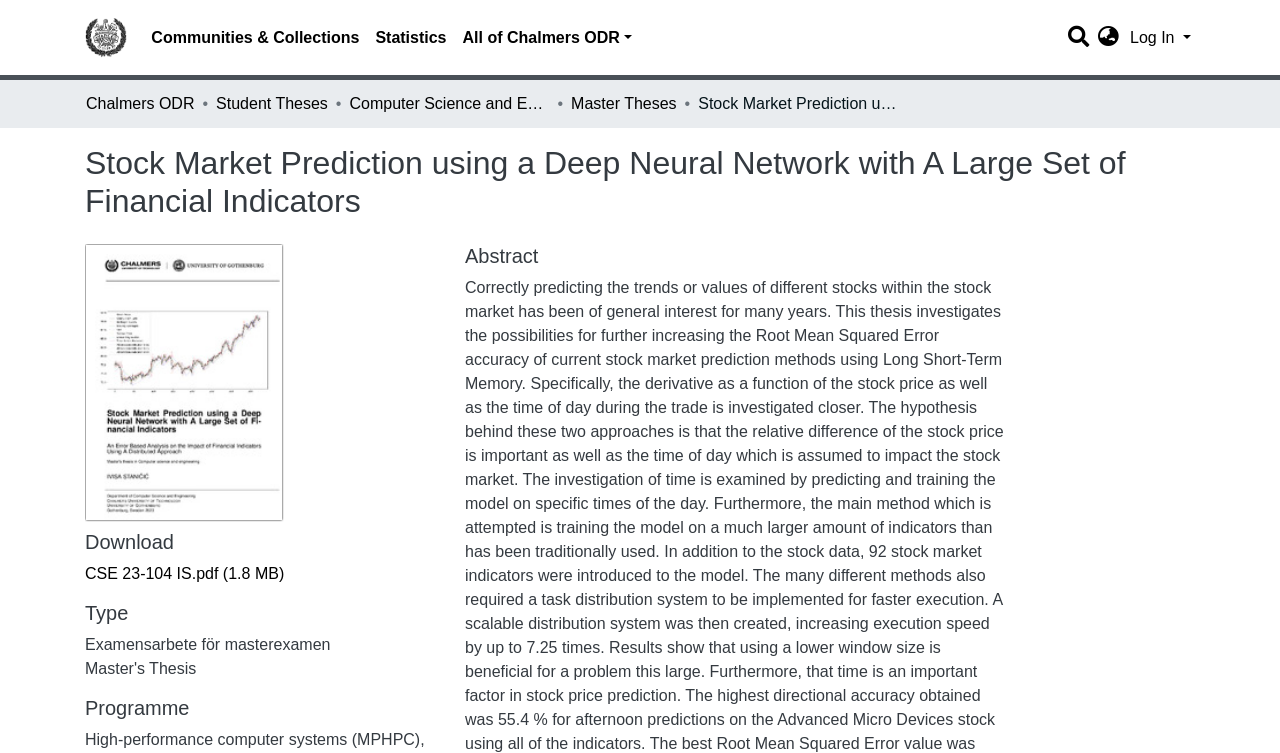Give a comprehensive overview of the webpage, including key elements.

This webpage is about a thesis on stock market prediction using a deep neural network with a large set of financial indicators. At the top, there is a main navigation bar that spans the entire width of the page. Within this bar, there are several links, including a repository logo on the left, followed by links to "Communities & Collections", "Statistics", and "All of Chalmers ODR". On the right side of the navigation bar, there is a search box with a magnifying glass icon and a language switch button.

Below the navigation bar, there is a breadcrumb navigation section that displays the hierarchy of the current page, with links to "Chalmers ODR", "Student Theses", "Computer Science and Engineering (CSE)", and "Master Theses".

The main content of the page is divided into several sections. The title of the thesis, "Stock Market Prediction using a Deep Neural Network with A Large Set of Financial Indicators", is displayed prominently in a large font. Below the title, there are links to download the thesis in PDF format, labeled "CSE 23-104 IS.pdf (1.8 MB)".

Further down, there are several headings, including "Type", "Programme", and "Abstract". The "Type" section displays the text "Examensarbete för masterexamen", which is Swedish for "Master's thesis work". The "Abstract" section is located on the right side of the page, but its content is not provided in the accessibility tree.

Overall, the webpage has a simple and organized layout, with clear headings and concise text. The navigation bars and links are easily accessible, and the main content is divided into clear sections.